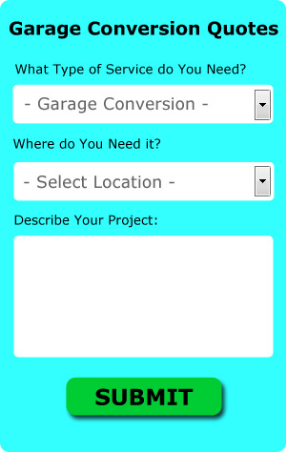Give an in-depth description of what is happening in the image.

The image displays a bright and engaging form titled "Garage Conversion Quotes." This user-friendly interface is designed to gather information for individuals interested in garage conversion services. The form includes three main fields: 

1. A dropdown labeled "What Type of Service do You Need?" with "Garage Conversion" pre-selected, allowing users to specify the type of service they are looking for.
2. Another dropdown labeled "Where do You Need it?" prompts users to select the location for the service.
3. A text area titled "Describe Your Project:" invites users to provide detailed information about their garage conversion plans.

At the bottom, a prominent green button labeled "SUBMIT" encourages users to send their information. The background is a vibrant turquoise, creating an eye-catching design that aims to capture user interest and facilitate the process of obtaining quotes for garage conversions.